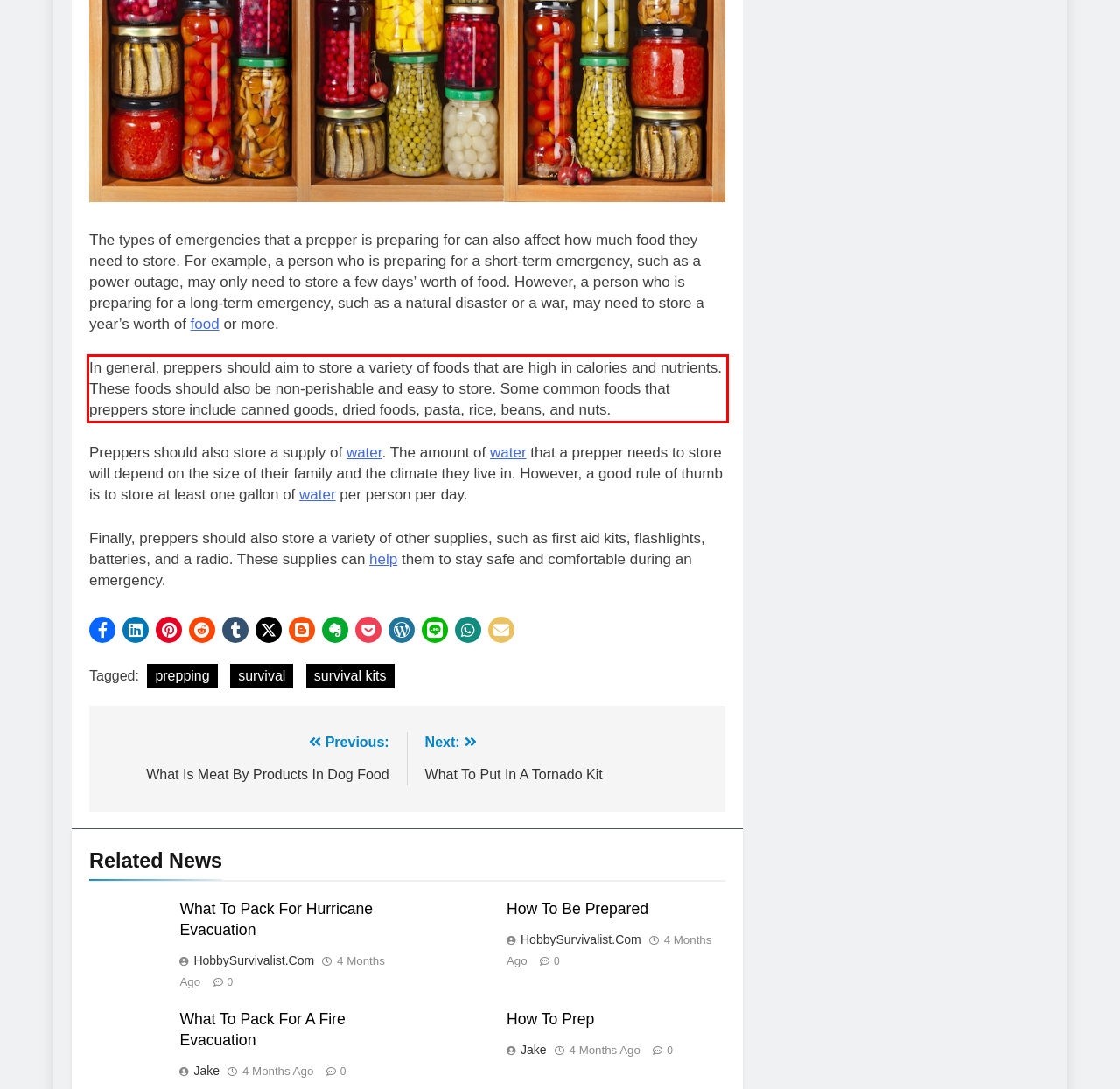With the given screenshot of a webpage, locate the red rectangle bounding box and extract the text content using OCR.

In general, preppers should aim to store a variety of foods that are high in calories and nutrients. These foods should also be non-perishable and easy to store. Some common foods that preppers store include canned goods, dried foods, pasta, rice, beans, and nuts.